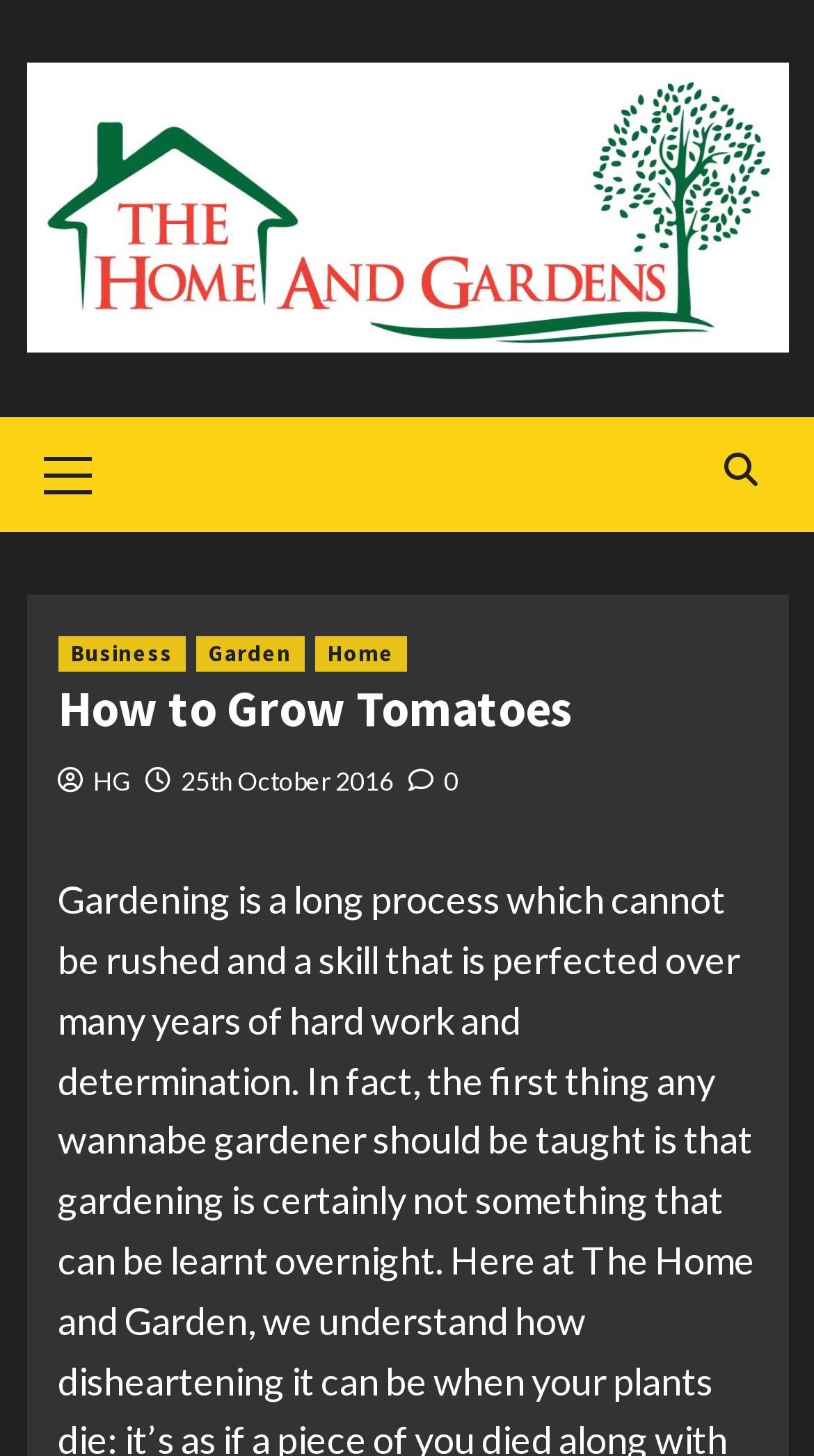Please reply to the following question using a single word or phrase: 
What is the name of the website?

Home and Gardens